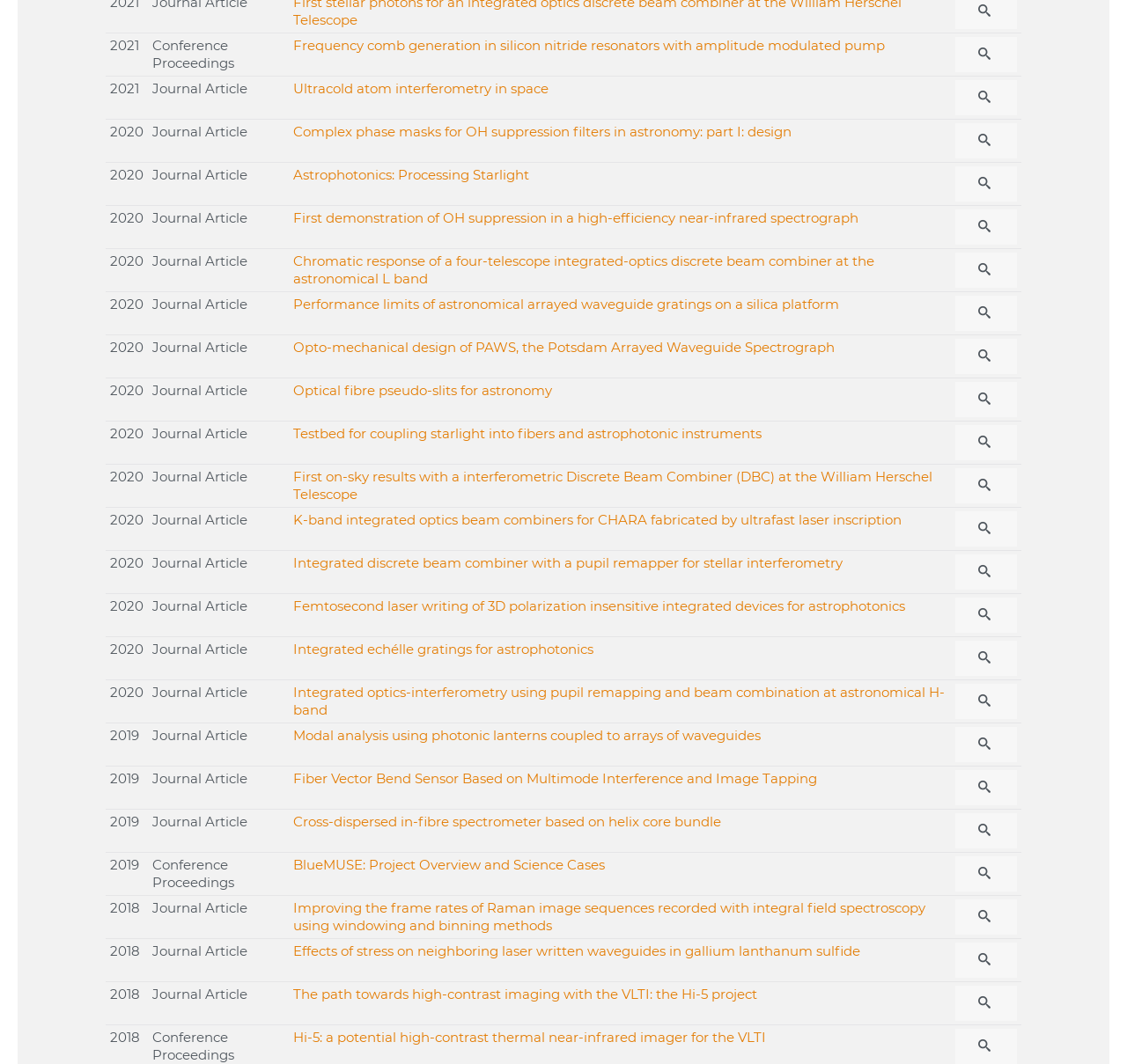Please identify the bounding box coordinates of the element on the webpage that should be clicked to follow this instruction: "View article 'Complex phase masks for OH suppression filters in astronomy: part I: design'". The bounding box coordinates should be given as four float numbers between 0 and 1, formatted as [left, top, right, bottom].

[0.26, 0.115, 0.702, 0.131]